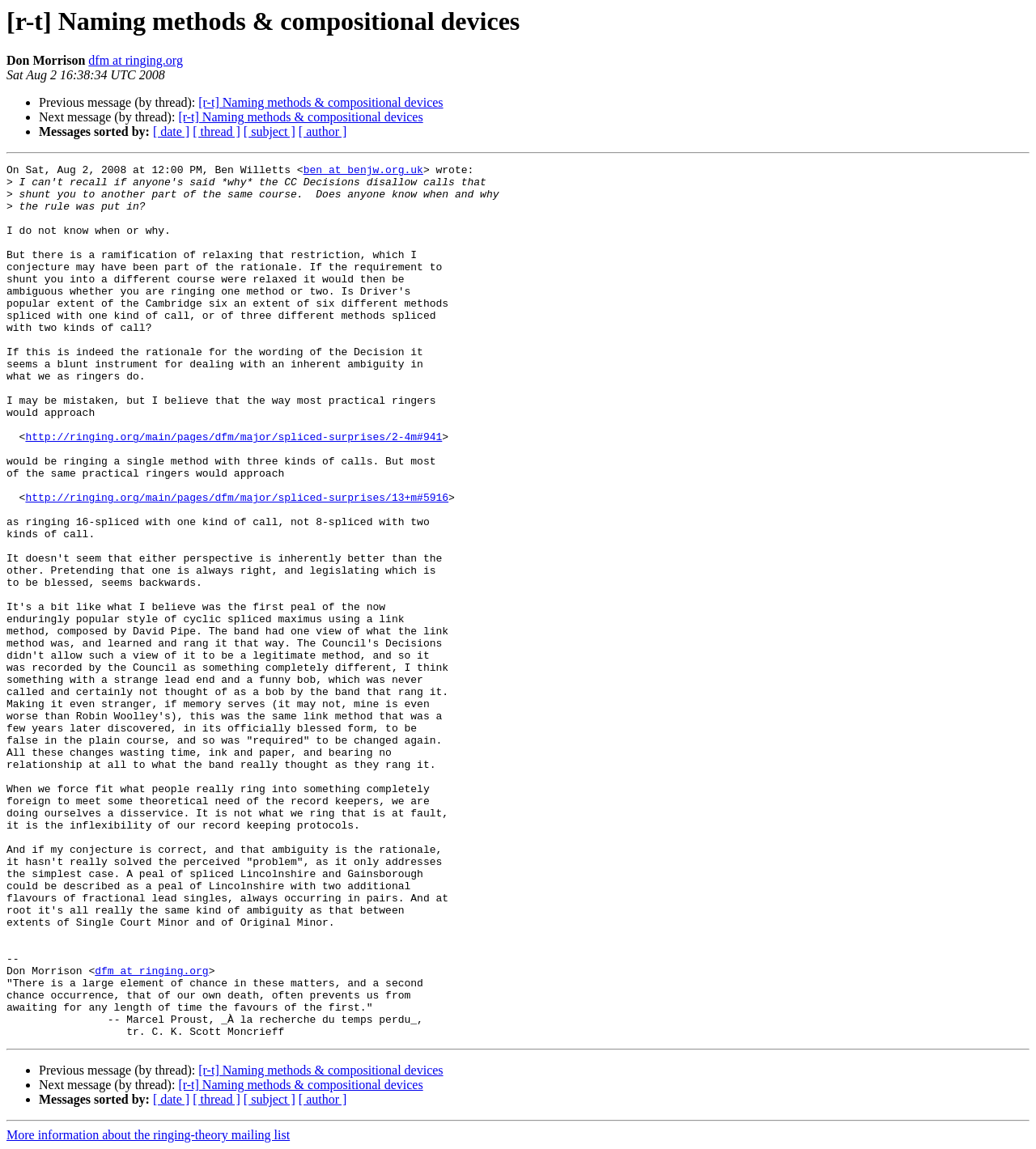Determine the bounding box coordinates of the region I should click to achieve the following instruction: "Sort messages by date". Ensure the bounding box coordinates are four float numbers between 0 and 1, i.e., [left, top, right, bottom].

[0.148, 0.109, 0.183, 0.121]